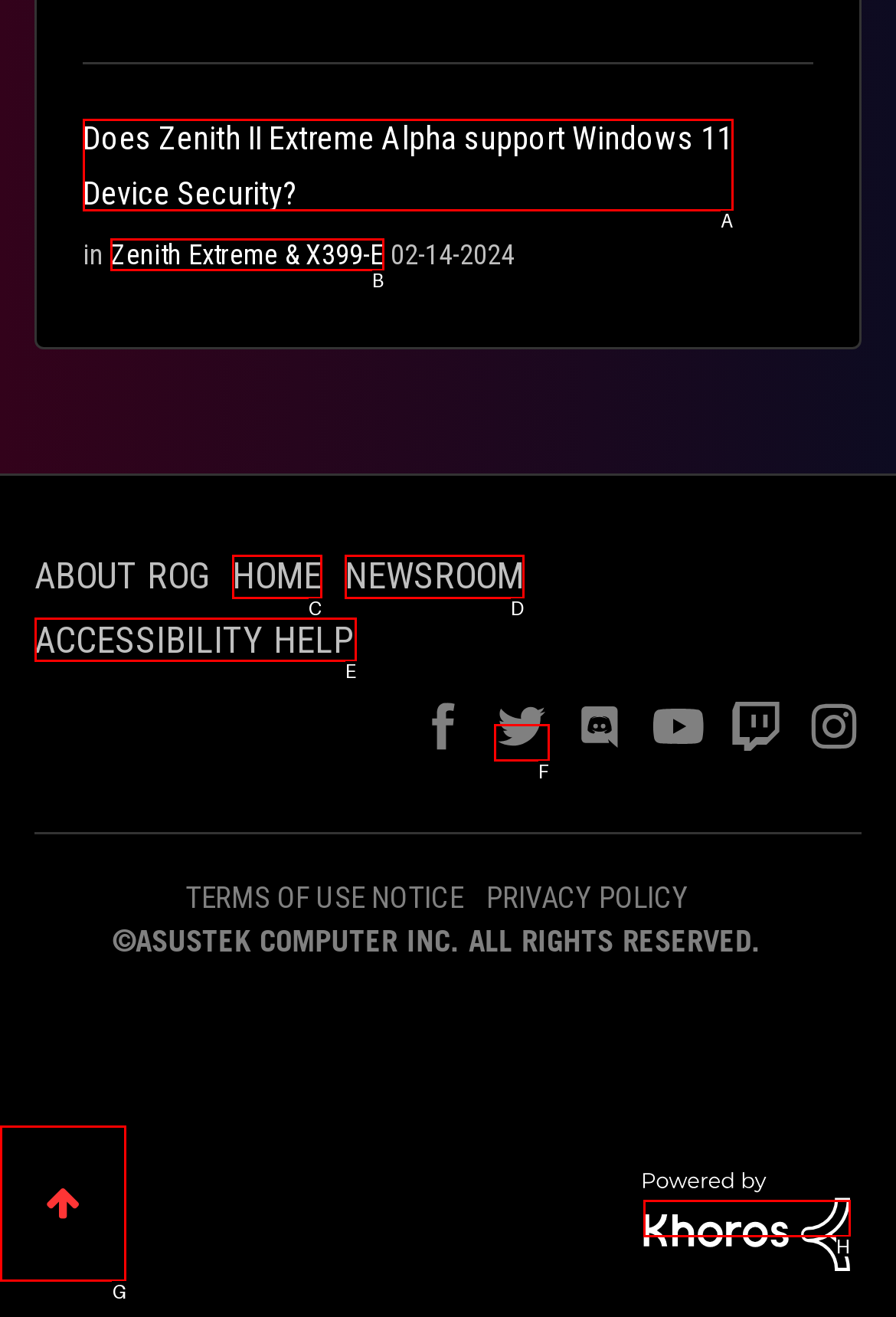Select the UI element that should be clicked to execute the following task: Follow on Facebook
Provide the letter of the correct choice from the given options.

None